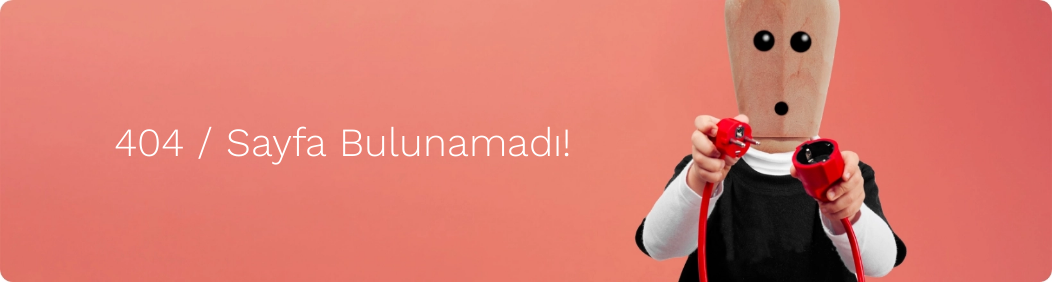Give a one-word or phrase response to the following question: What is the meaning of the text '404 / Sayfa Bulunamadı!'?

Page Not Found